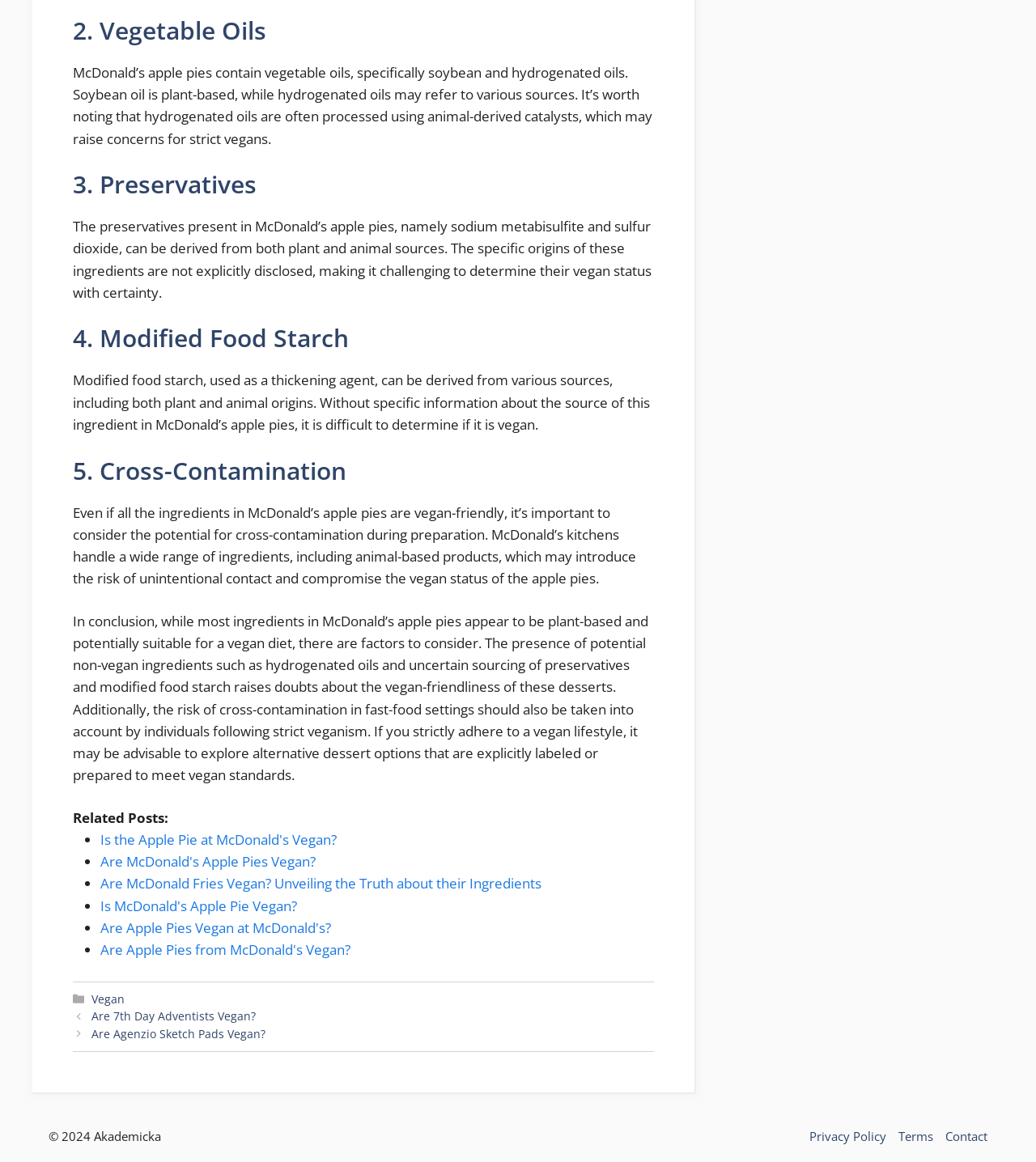Given the element description Are McDonald's Apple Pies Vegan?, predict the bounding box coordinates for the UI element in the webpage screenshot. The format should be (top-left x, top-left y, bottom-right x, bottom-right y), and the values should be between 0 and 1.

[0.097, 0.733, 0.305, 0.749]